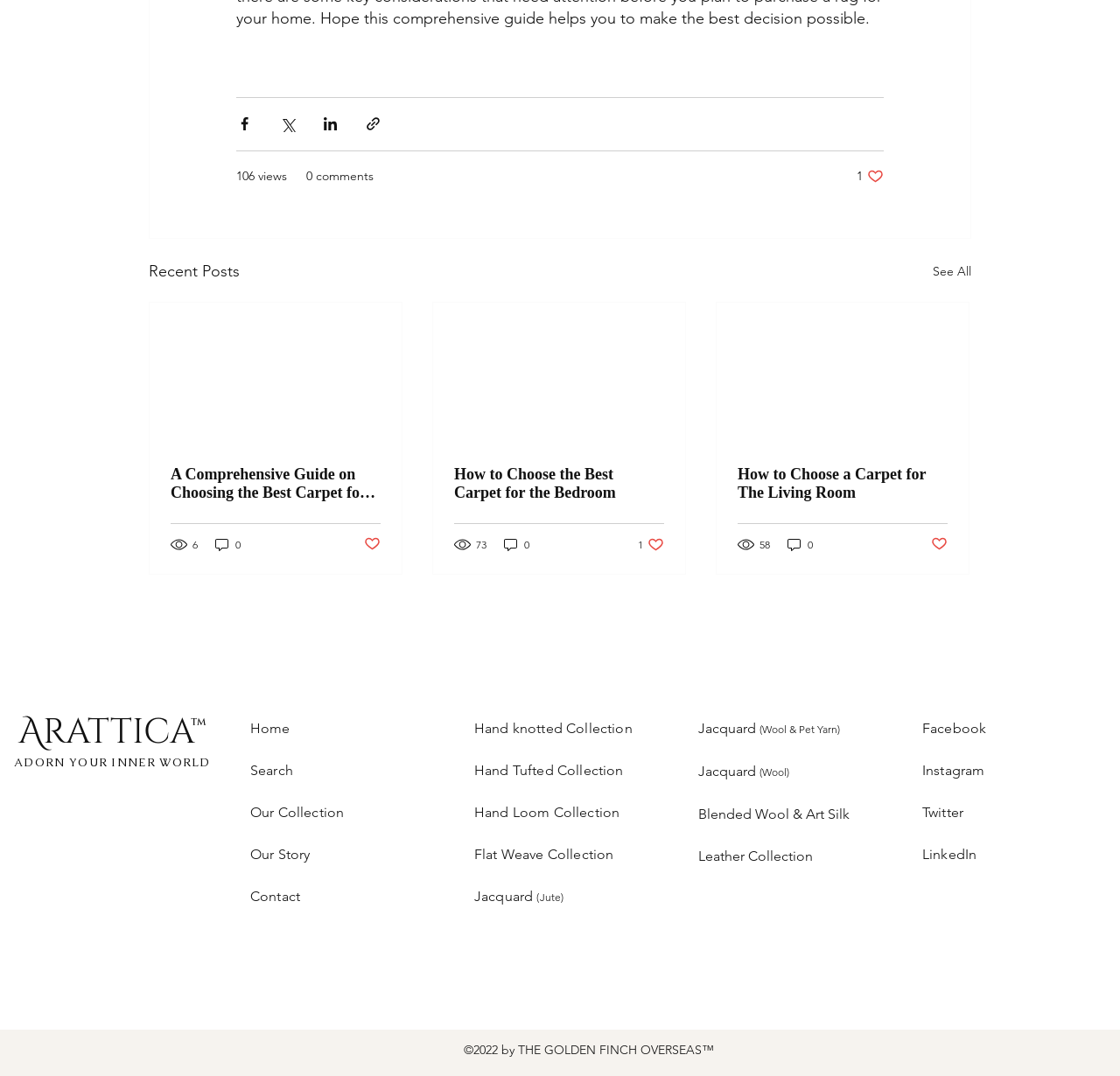Locate the bounding box coordinates of the segment that needs to be clicked to meet this instruction: "View recent posts".

[0.133, 0.24, 0.214, 0.264]